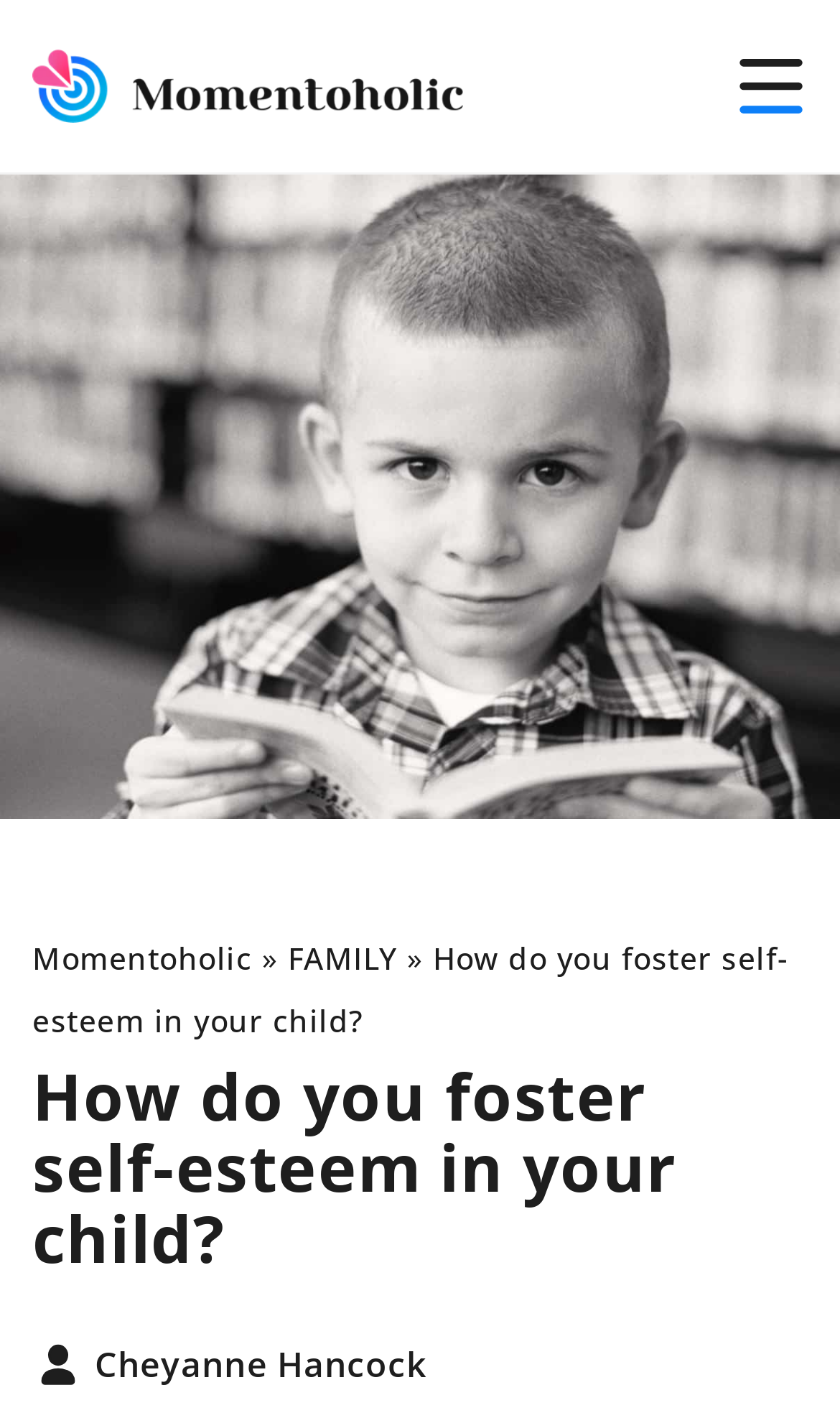What is the topic of the blog article?
Please respond to the question with a detailed and thorough explanation.

I inferred the topic of the blog article by reading the heading element 'How do you foster self-esteem in your child?' and the image element with the same text, which suggests that the article is about fostering self-esteem in children.